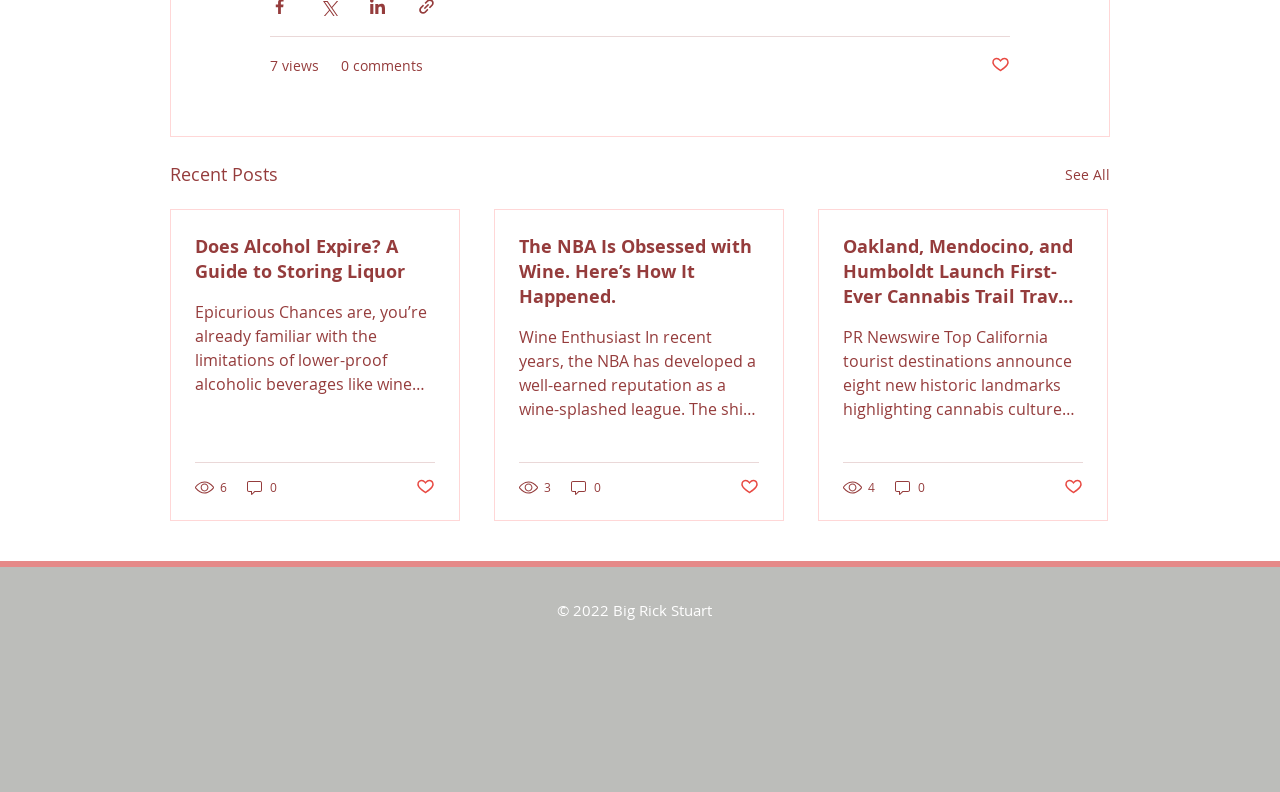Please identify the bounding box coordinates of the clickable area that will allow you to execute the instruction: "Request a Quote".

None